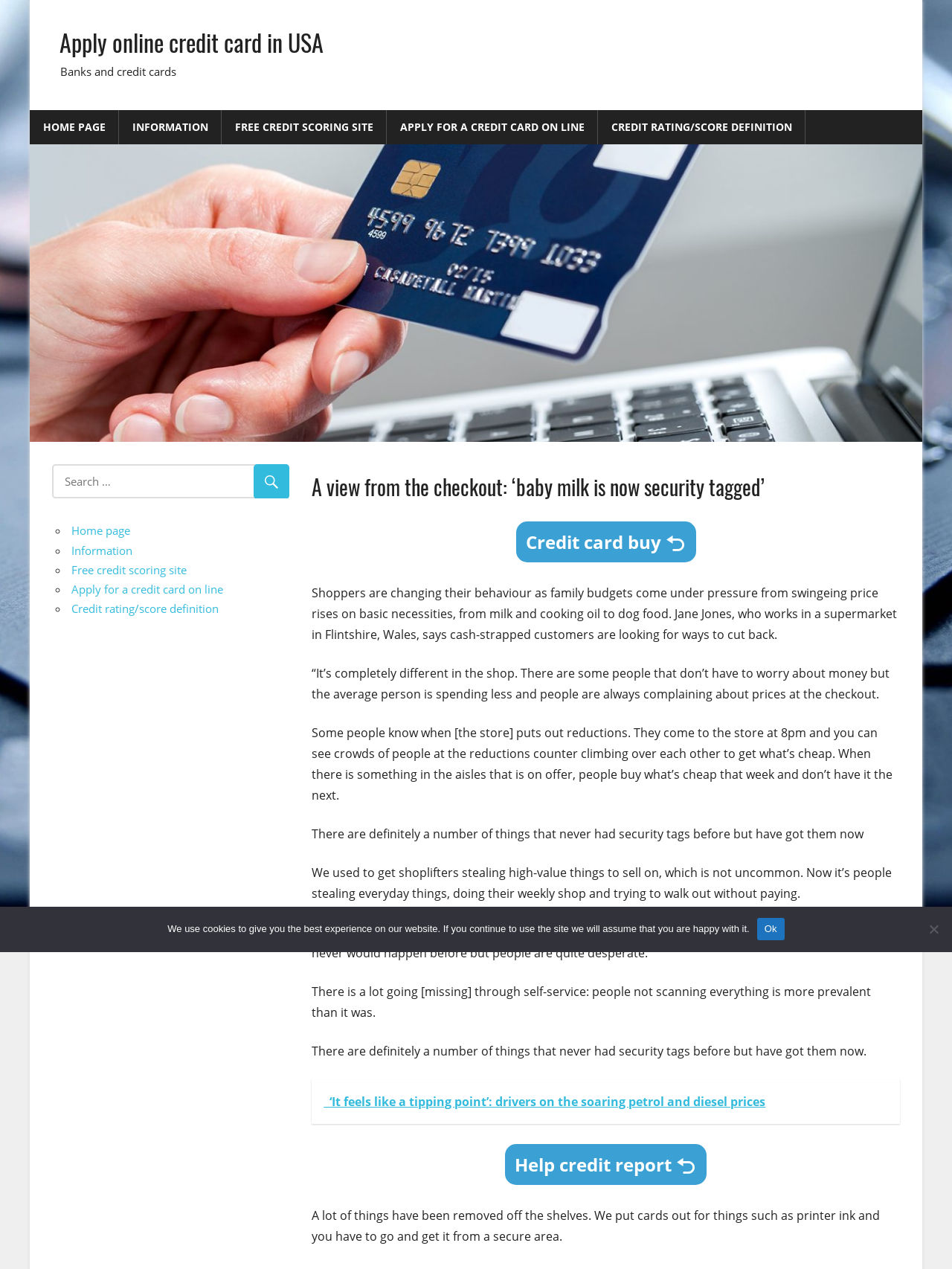Identify the bounding box for the UI element specified in this description: "Home page". The coordinates must be four float numbers between 0 and 1, formatted as [left, top, right, bottom].

[0.031, 0.087, 0.125, 0.114]